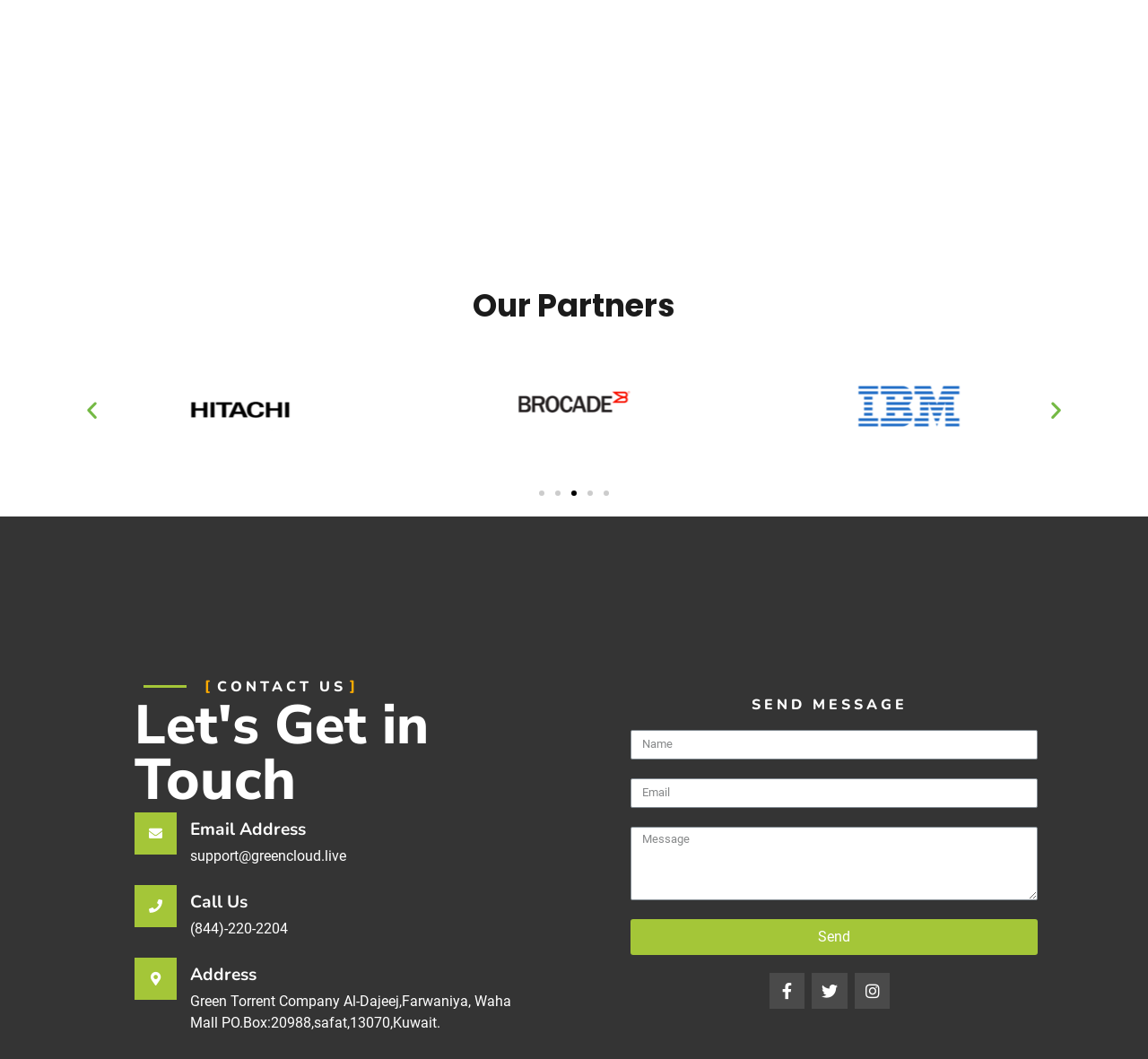Find the bounding box coordinates for the element that must be clicked to complete the instruction: "Click the 'Send' button". The coordinates should be four float numbers between 0 and 1, indicated as [left, top, right, bottom].

[0.549, 0.868, 0.904, 0.902]